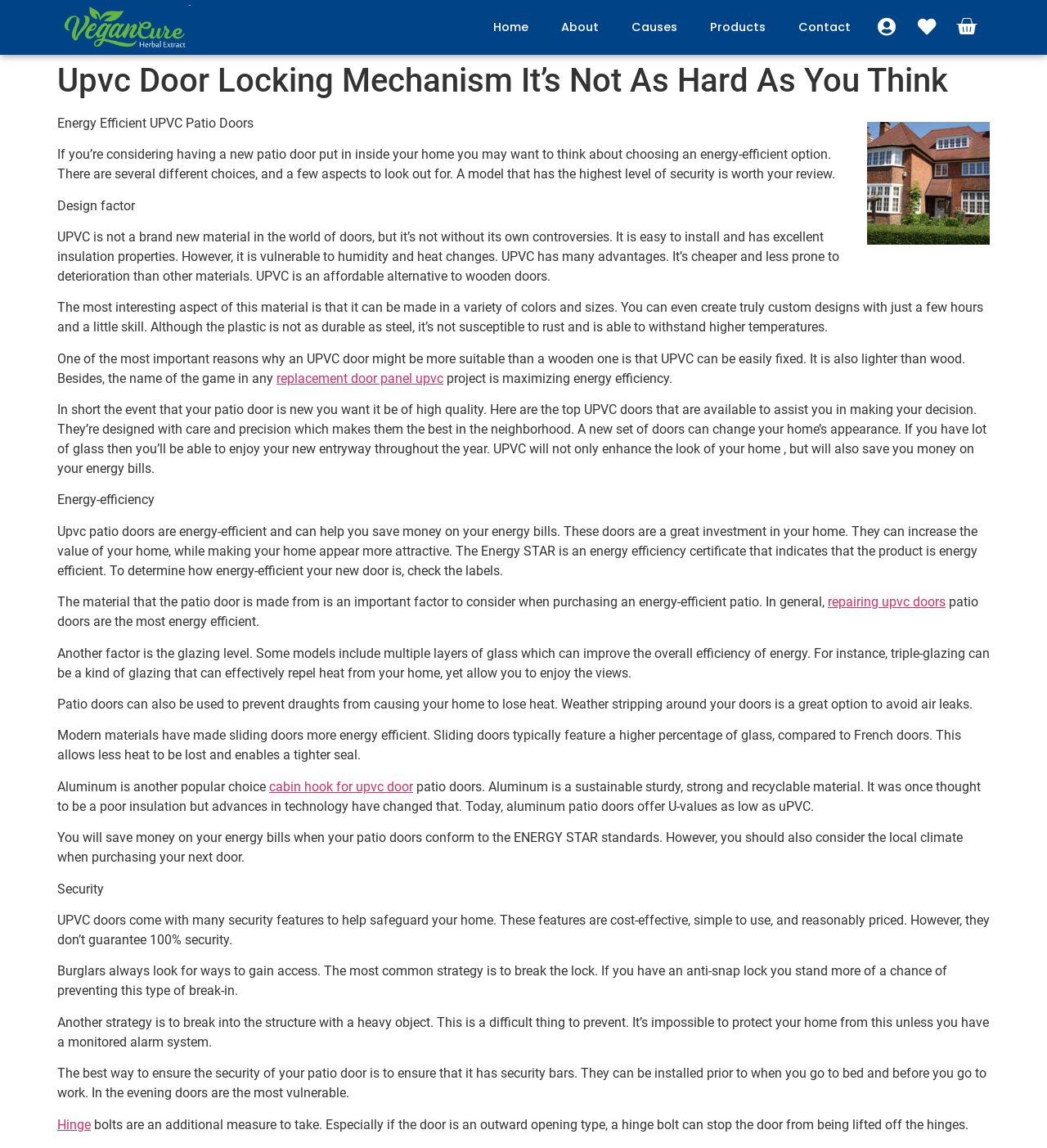Use a single word or phrase to answer the question: 
What is the benefit of triple-glazing in patio doors?

Repel heat and retain views